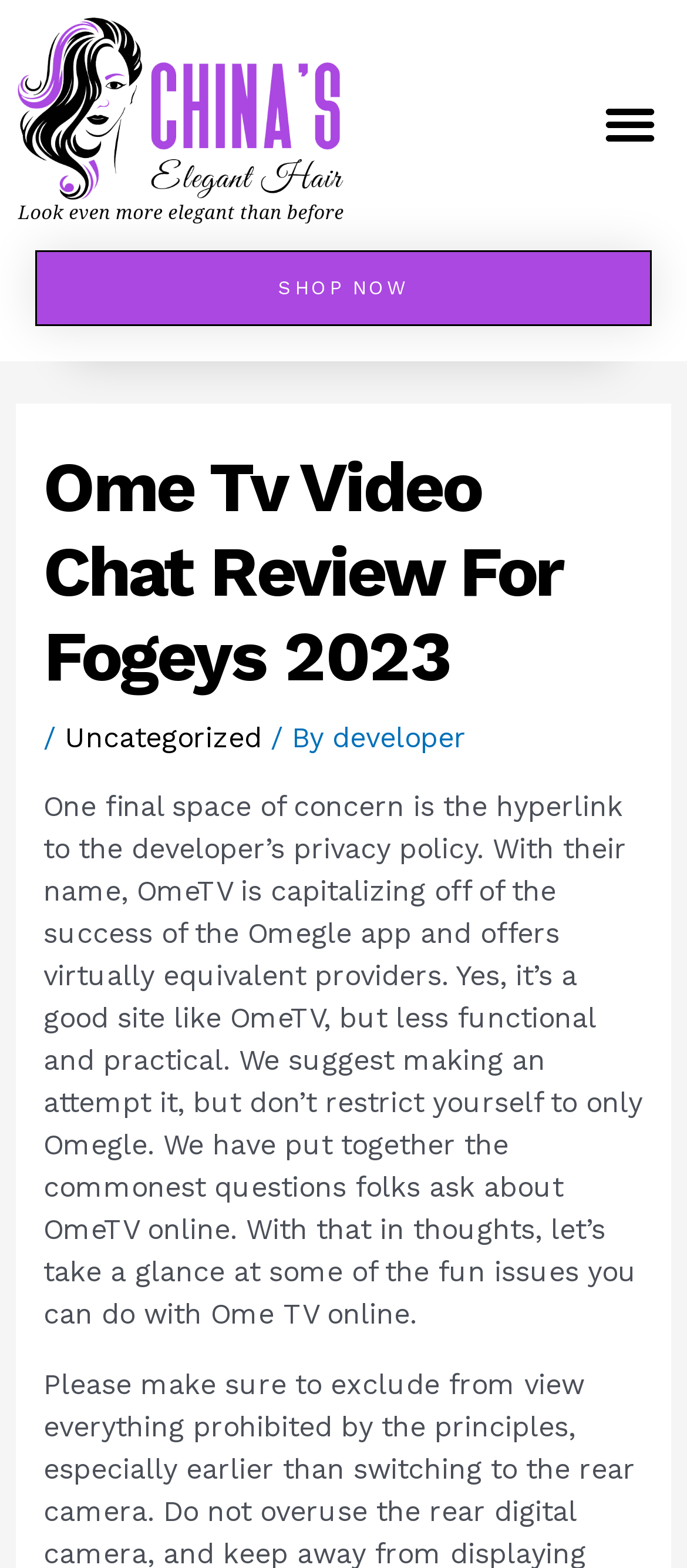Refer to the screenshot and give an in-depth answer to this question: What is the purpose of the article?

The purpose of the article can be determined by looking at the heading 'Ome Tv Video Chat Review For Fogeys 2023' which suggests that the article is a review of OmeTV.